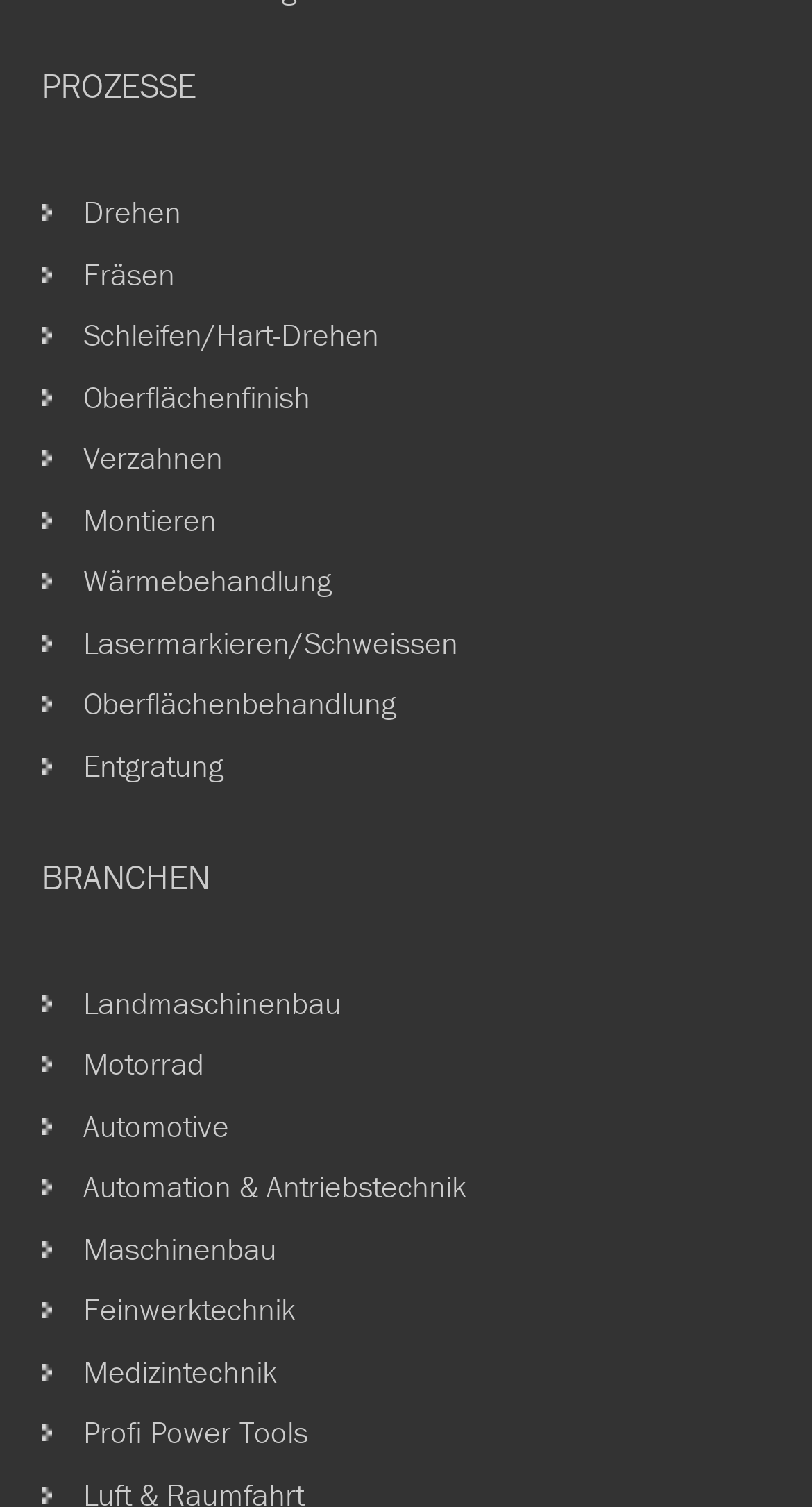What is the last process listed?
Use the screenshot to answer the question with a single word or phrase.

Entgratung